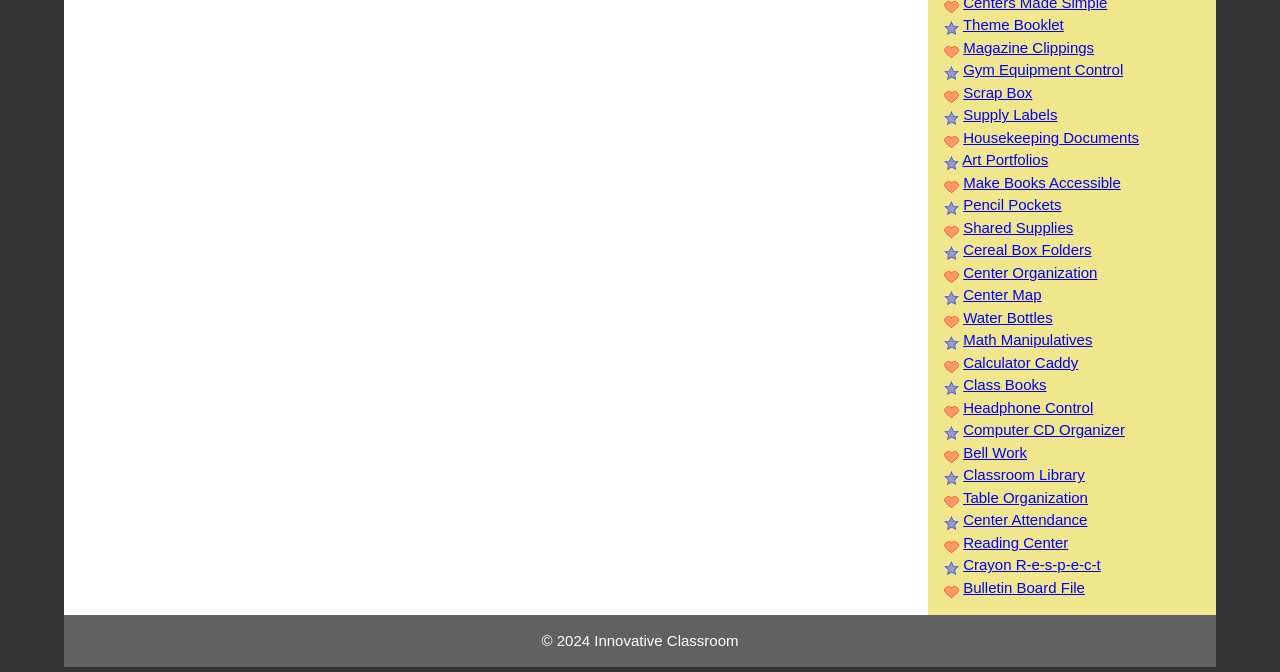Using the format (top-left x, top-left y, bottom-right x, bottom-right y), and given the element description, identify the bounding box coordinates within the screenshot: Class Books

[0.752, 0.56, 0.818, 0.585]